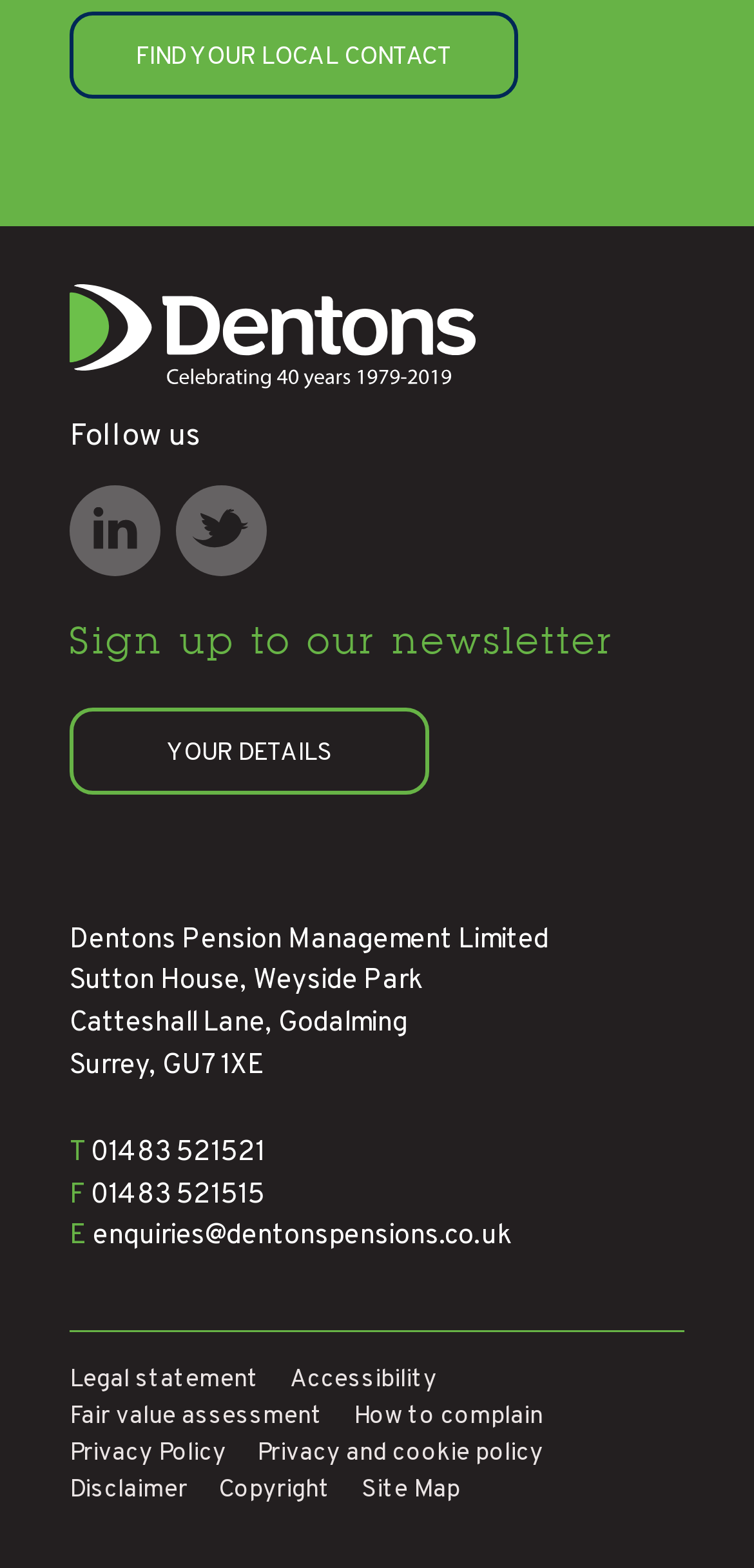Identify the bounding box coordinates of the HTML element based on this description: "Copyright".

[0.29, 0.941, 0.438, 0.961]